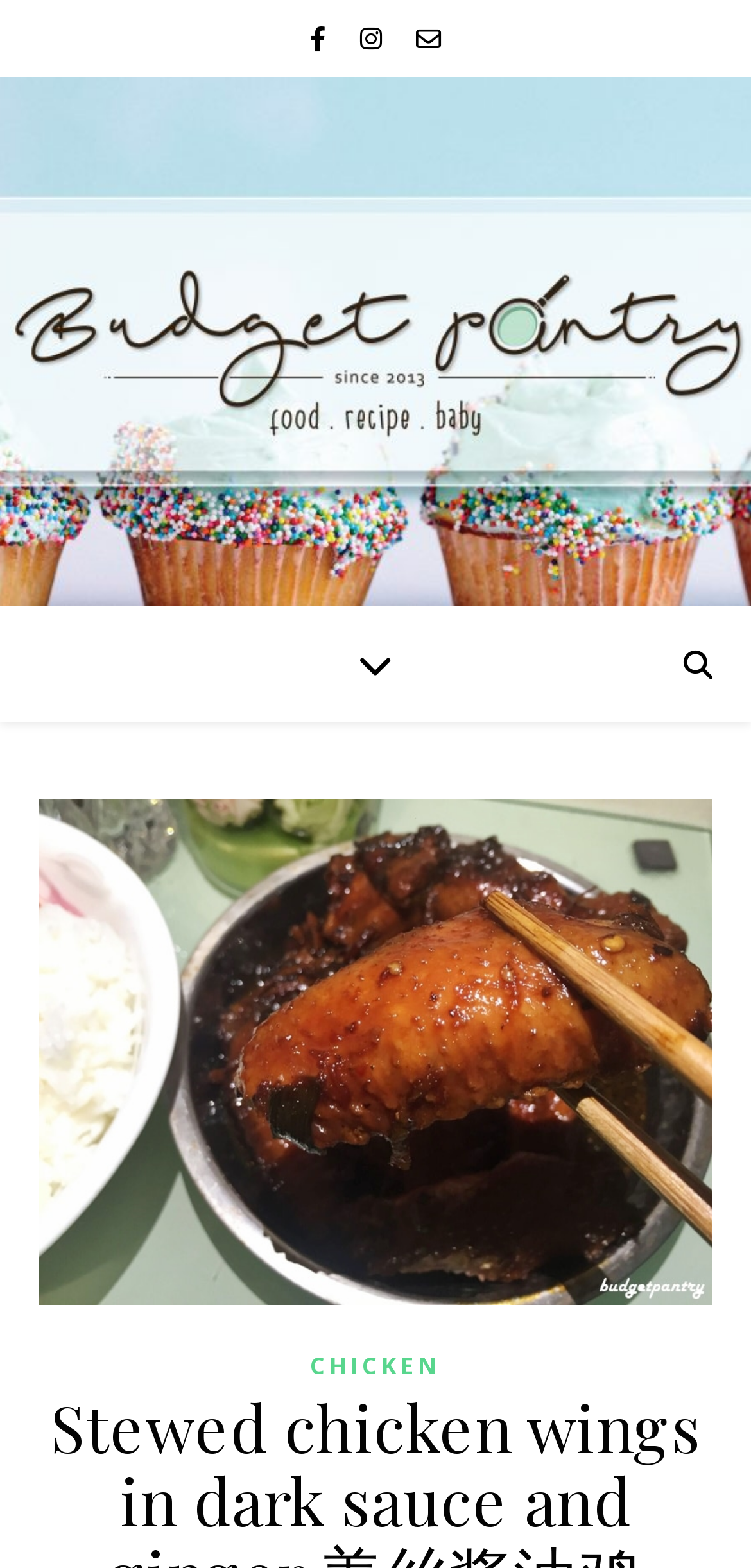Provide a short answer using a single word or phrase for the following question: 
What is the shape of the icon on the top left?

Square